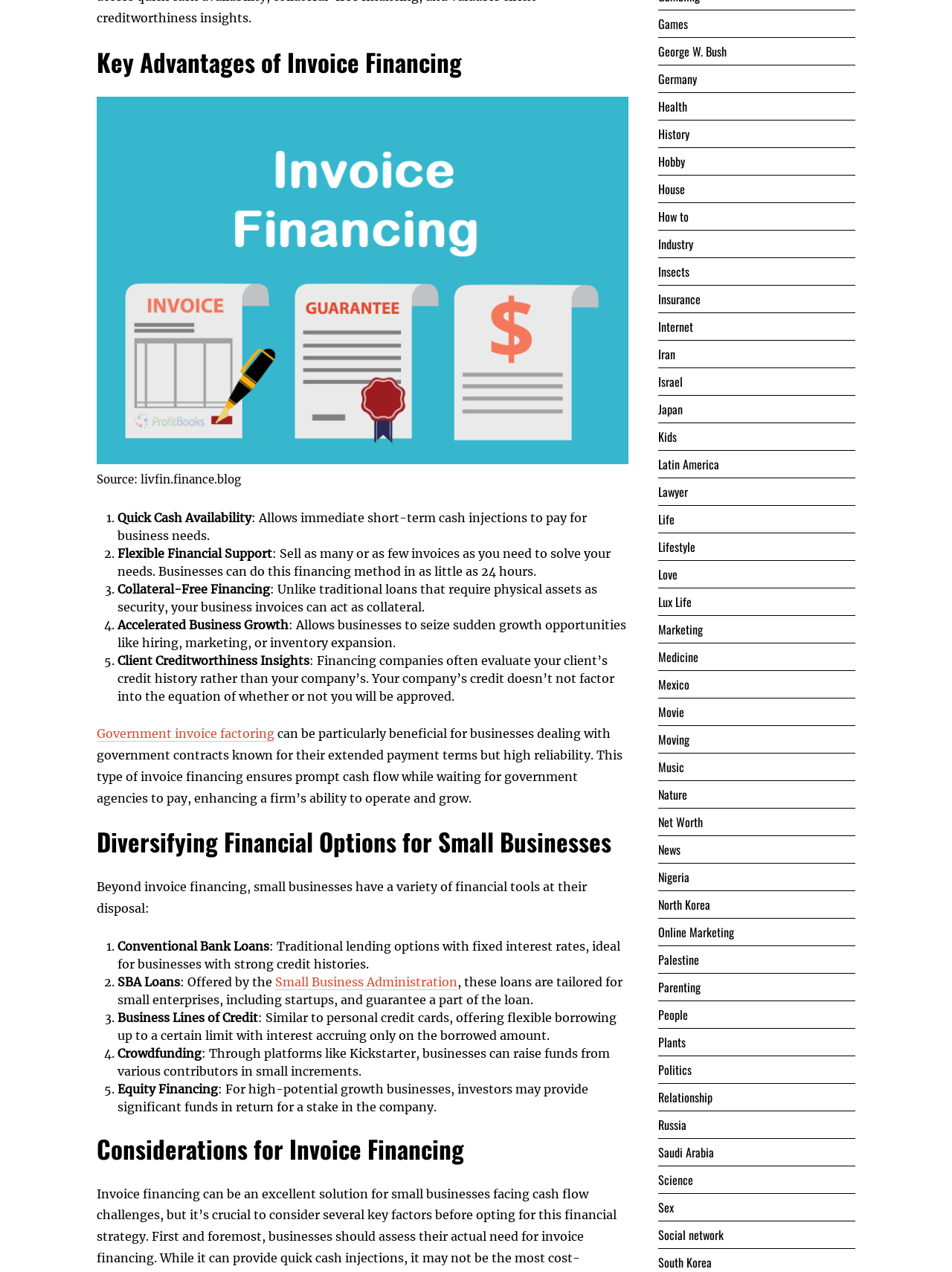Highlight the bounding box coordinates of the element you need to click to perform the following instruction: "Check 'Conventional Bank Loans'."

[0.123, 0.738, 0.283, 0.75]